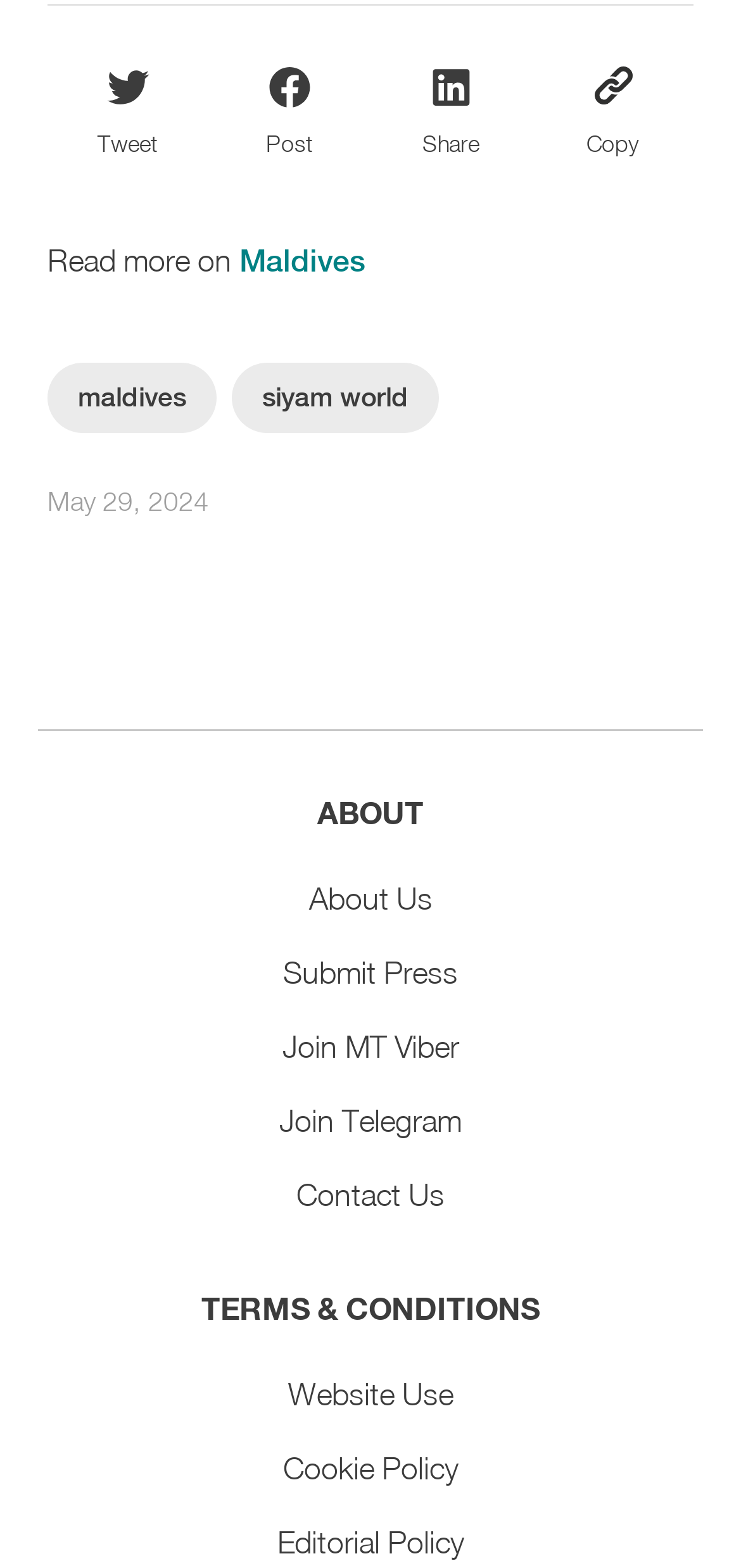Based on the element description Post, identify the bounding box coordinates for the UI element. The coordinates should be in the format (top-left x, top-left y, bottom-right x, bottom-right y) and within the 0 to 1 range.

[0.282, 0.042, 0.5, 0.102]